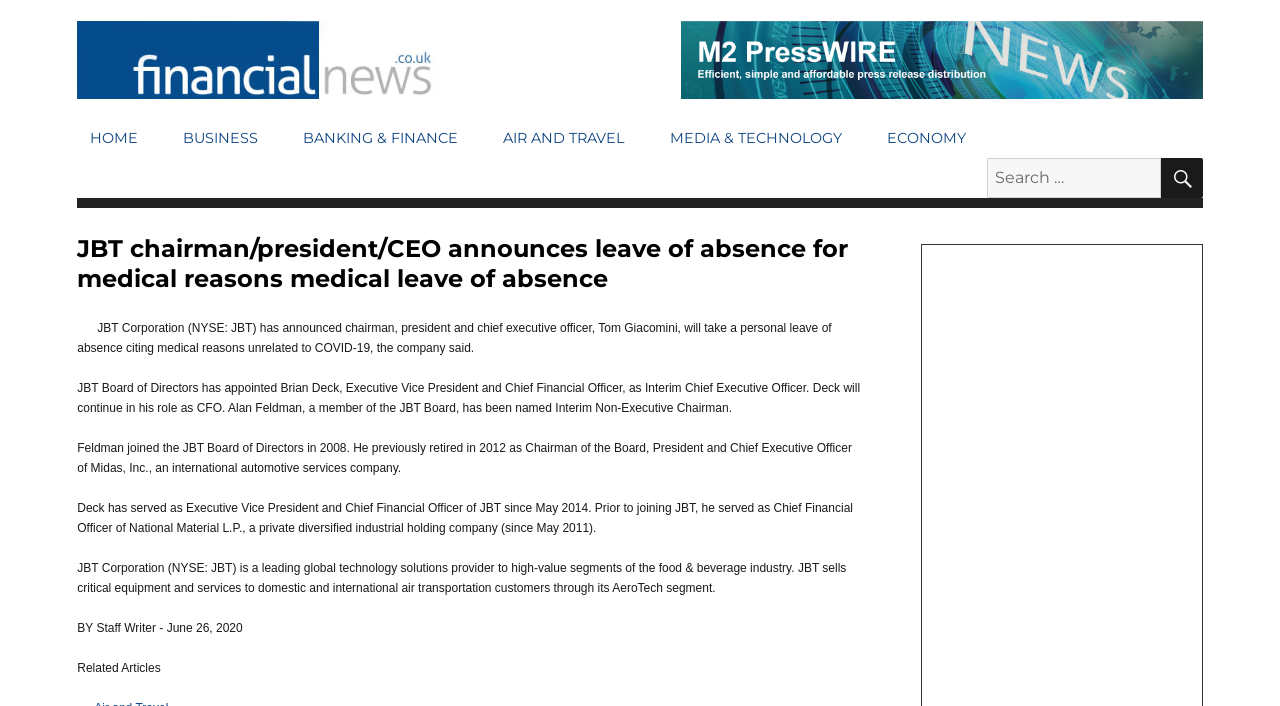Please determine the bounding box coordinates of the element's region to click in order to carry out the following instruction: "Click on the 'BUSINESS' link". The coordinates should be four float numbers between 0 and 1, i.e., [left, top, right, bottom].

[0.133, 0.17, 0.211, 0.223]